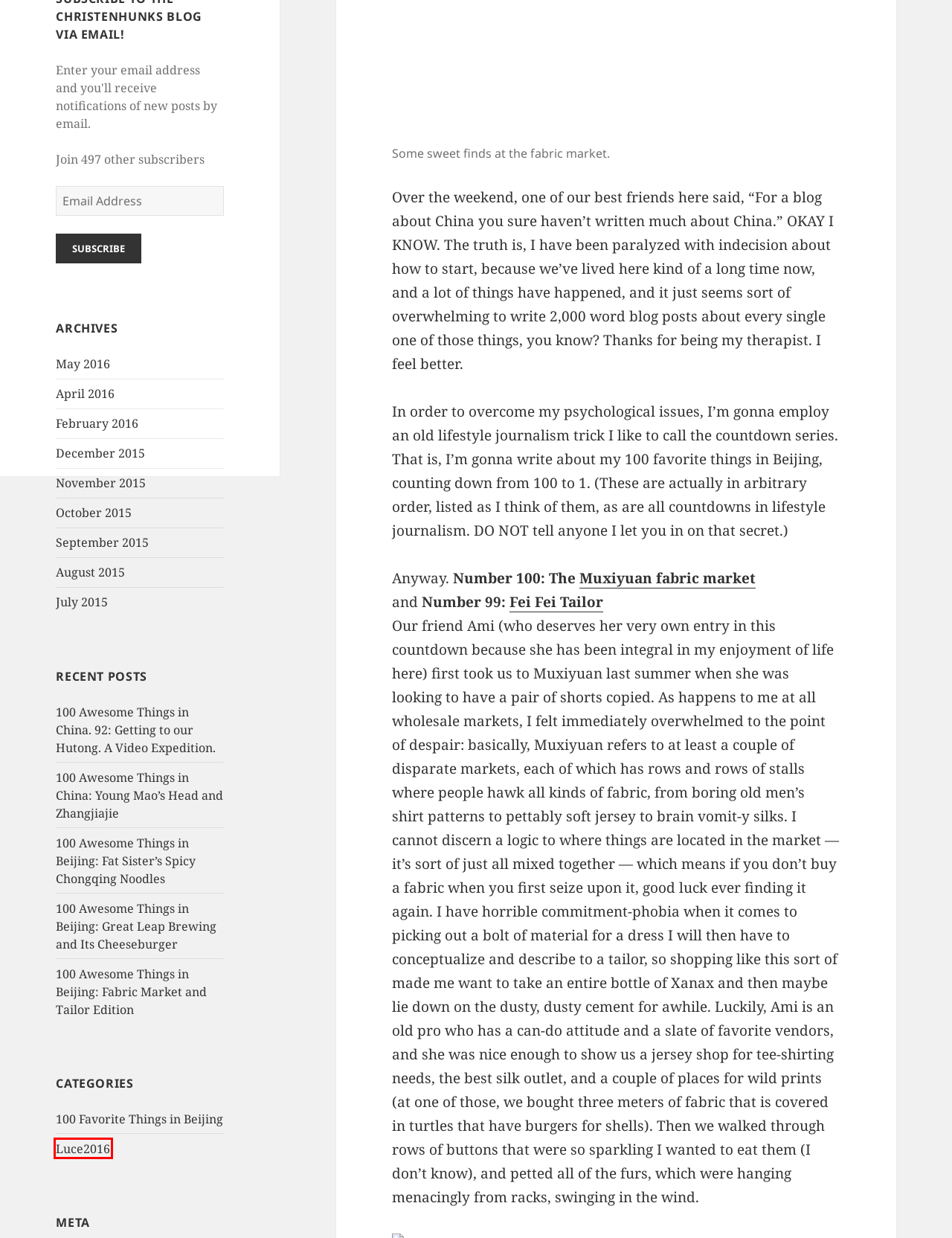You have been given a screenshot of a webpage, where a red bounding box surrounds a UI element. Identify the best matching webpage description for the page that loads after the element in the bounding box is clicked. Options include:
A. 100 Awesome Things in Beijing: Fat Sister’s Spicy Chongqing Noodles – The Christenhunks
B. November 2015 – The Christenhunks
C. May 2016 – The Christenhunks
D. Fei Fei Tailor (菲菲裁缝店) | the Beijinger
E. April 2016 – The Christenhunks
F. Luce2016 – The Christenhunks
G. October 2015 – The Christenhunks
H. 100 Awesome Things in Beijing: Great Leap Brewing and Its Cheeseburger – The Christenhunks

F